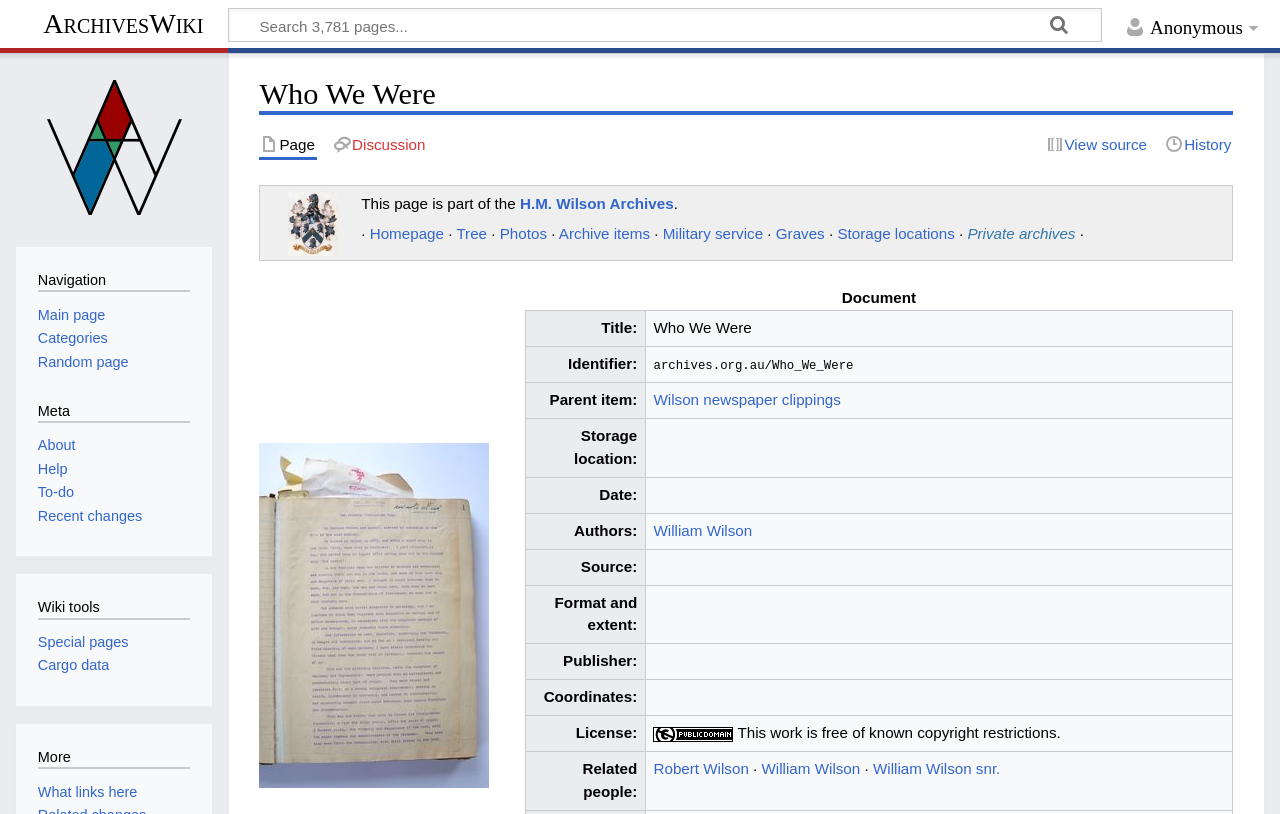Predict the bounding box coordinates of the UI element that matches this description: "Military service". The coordinates should be in the format [left, top, right, bottom] with each value between 0 and 1.

[0.518, 0.277, 0.596, 0.298]